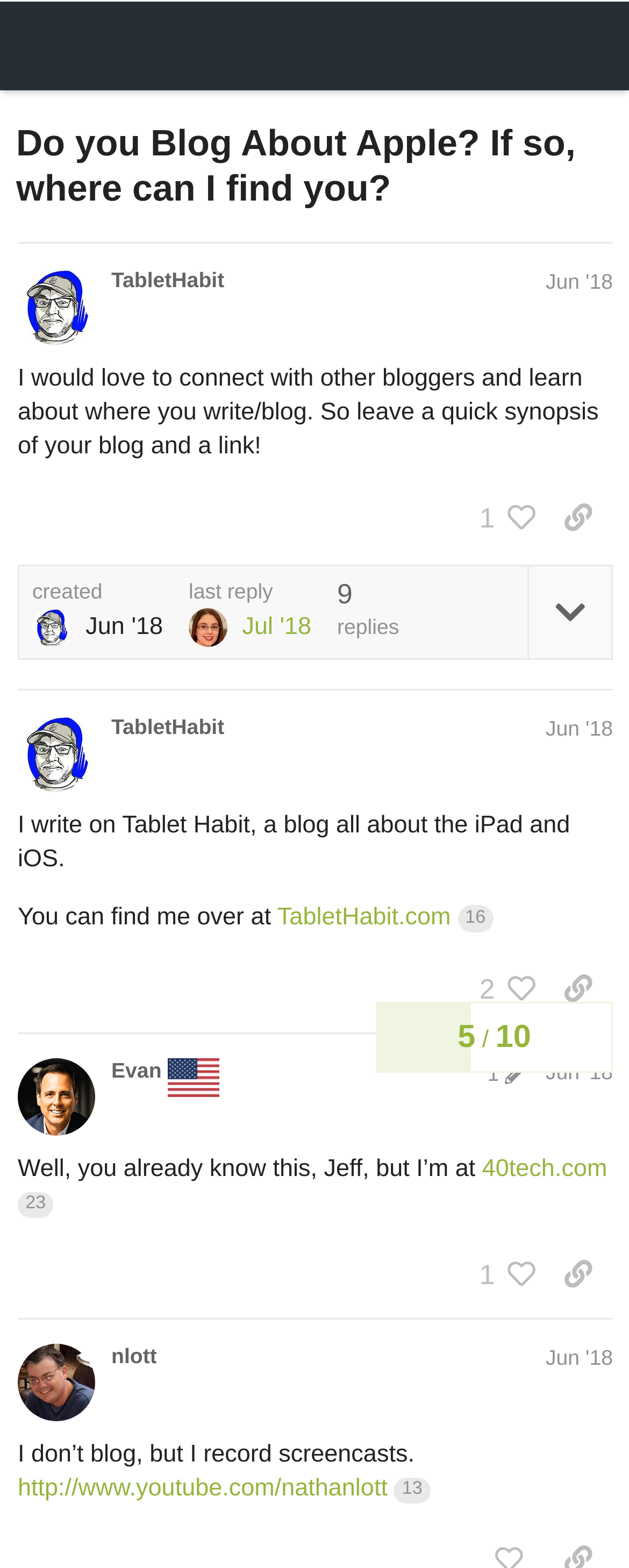Please identify the coordinates of the bounding box for the clickable region that will accomplish this instruction: "Click the 'Log In' button".

[0.297, 0.013, 0.517, 0.047]